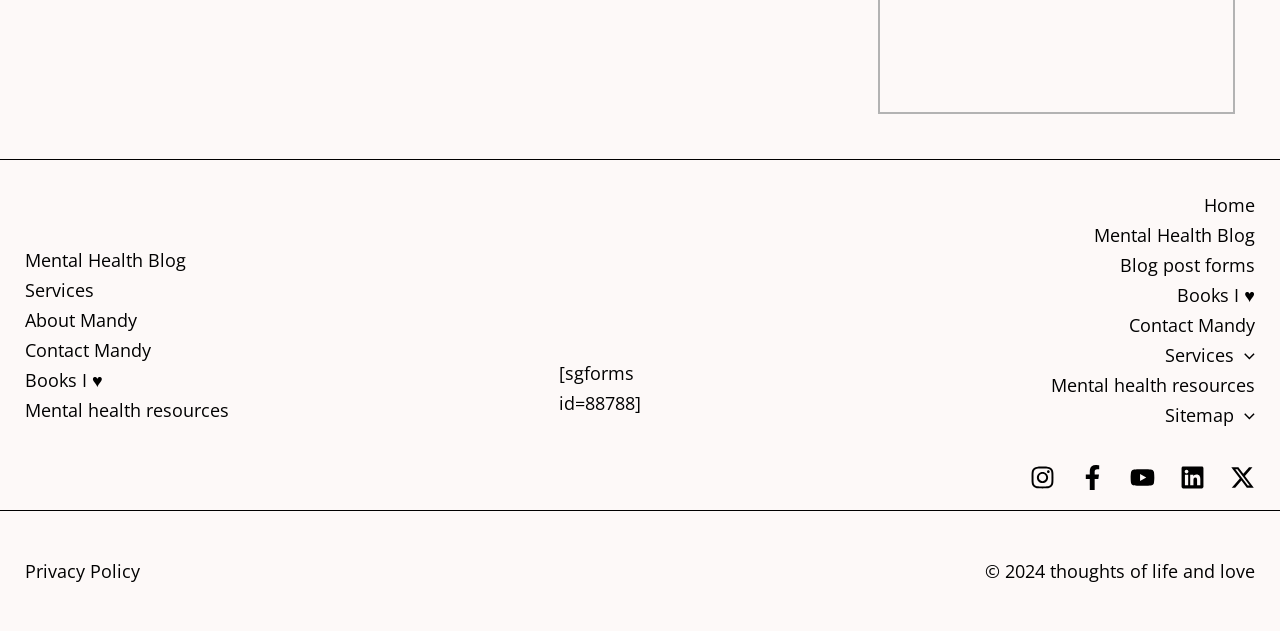Identify the bounding box coordinates for the region of the element that should be clicked to carry out the instruction: "Read Privacy Policy". The bounding box coordinates should be four float numbers between 0 and 1, i.e., [left, top, right, bottom].

[0.02, 0.886, 0.109, 0.924]